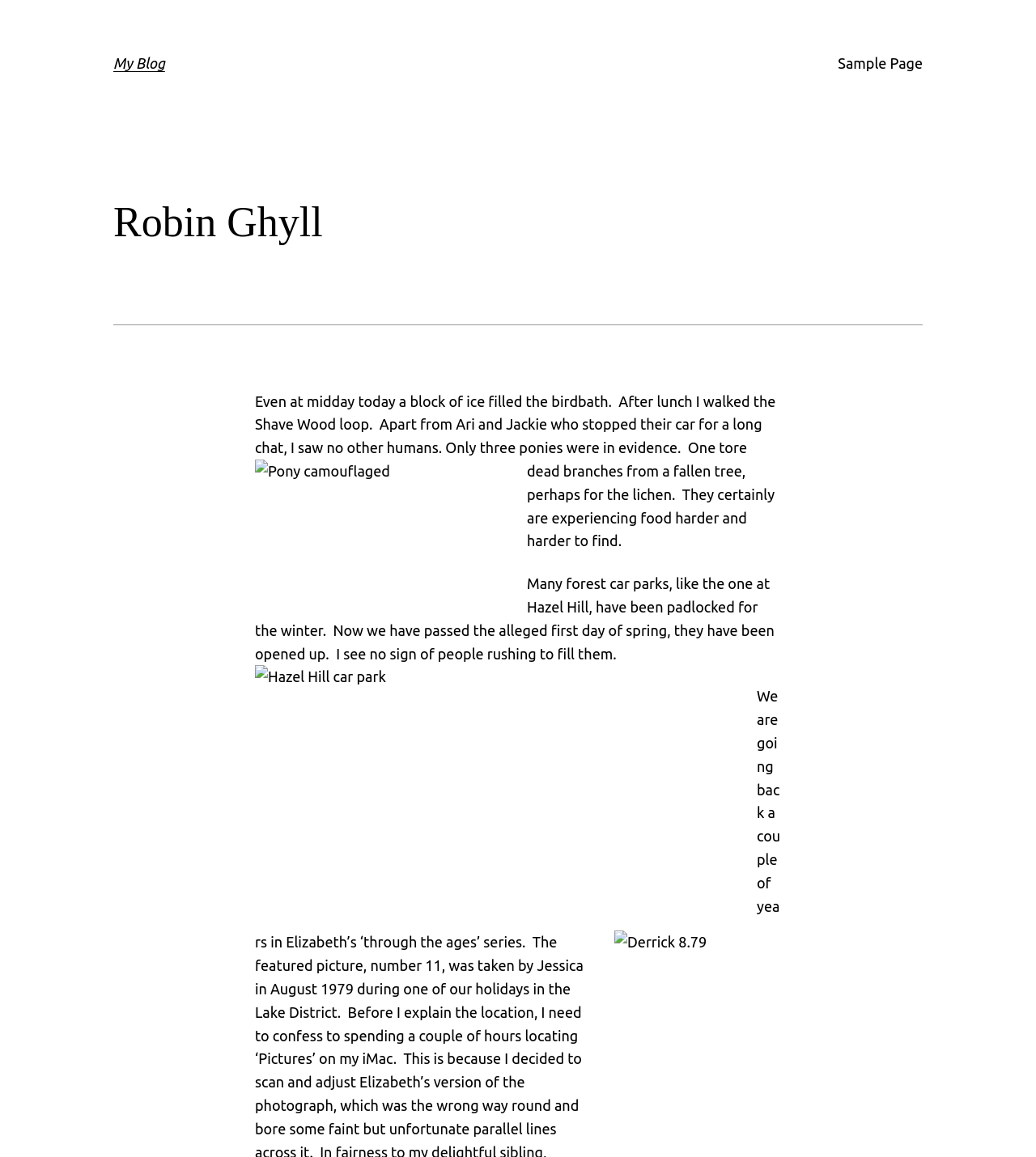Construct a thorough caption encompassing all aspects of the webpage.

The webpage is a personal blog titled "Robin Ghyll – My Blog". At the top left, there is a heading "My Blog" which is also a link. To the right of this heading, there is a menu with a link to a "Sample Page". Below the menu, there is a larger heading "Robin Ghyll" that spans across the top of the page.

Below the heading "Robin Ghyll", there is a horizontal separator line. Underneath this separator, there are three blocks of text. The first block of text describes a scene where the author walked the Shave Wood loop and saw only a few ponies. To the right of this text, there is an image of a pony camouflaged in the environment.

The second block of text describes the ponies' behavior, such as tearing dead branches from a fallen tree. The third block of text talks about the forest car parks being reopened after the winter. To the right of this text, there is an image of the Hazel Hill car park. Below these blocks of text, there is a final sentence that comments on the lack of people rushing to fill the car parks.